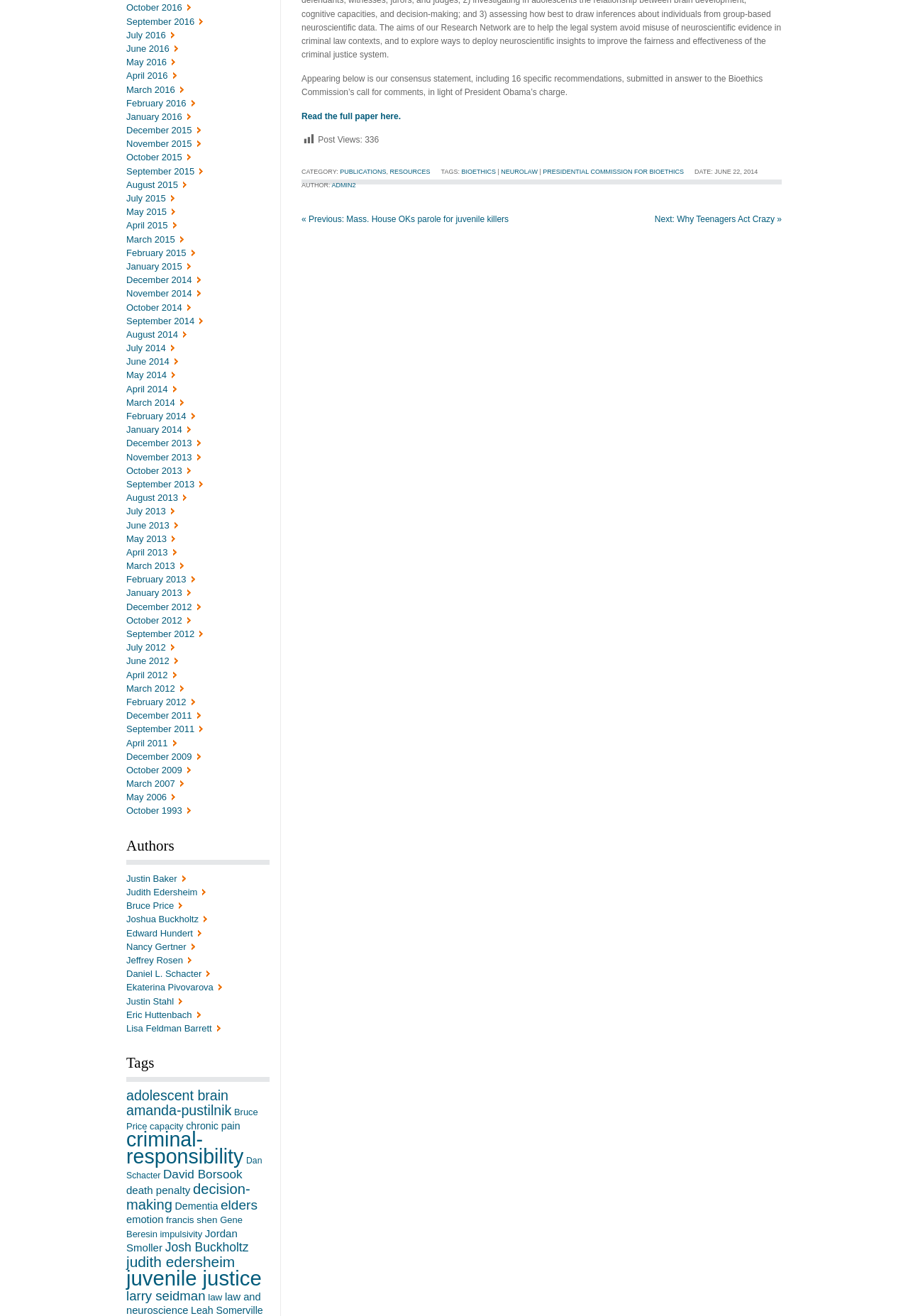Please identify the bounding box coordinates of the element that needs to be clicked to perform the following instruction: "View publications".

[0.374, 0.128, 0.425, 0.133]